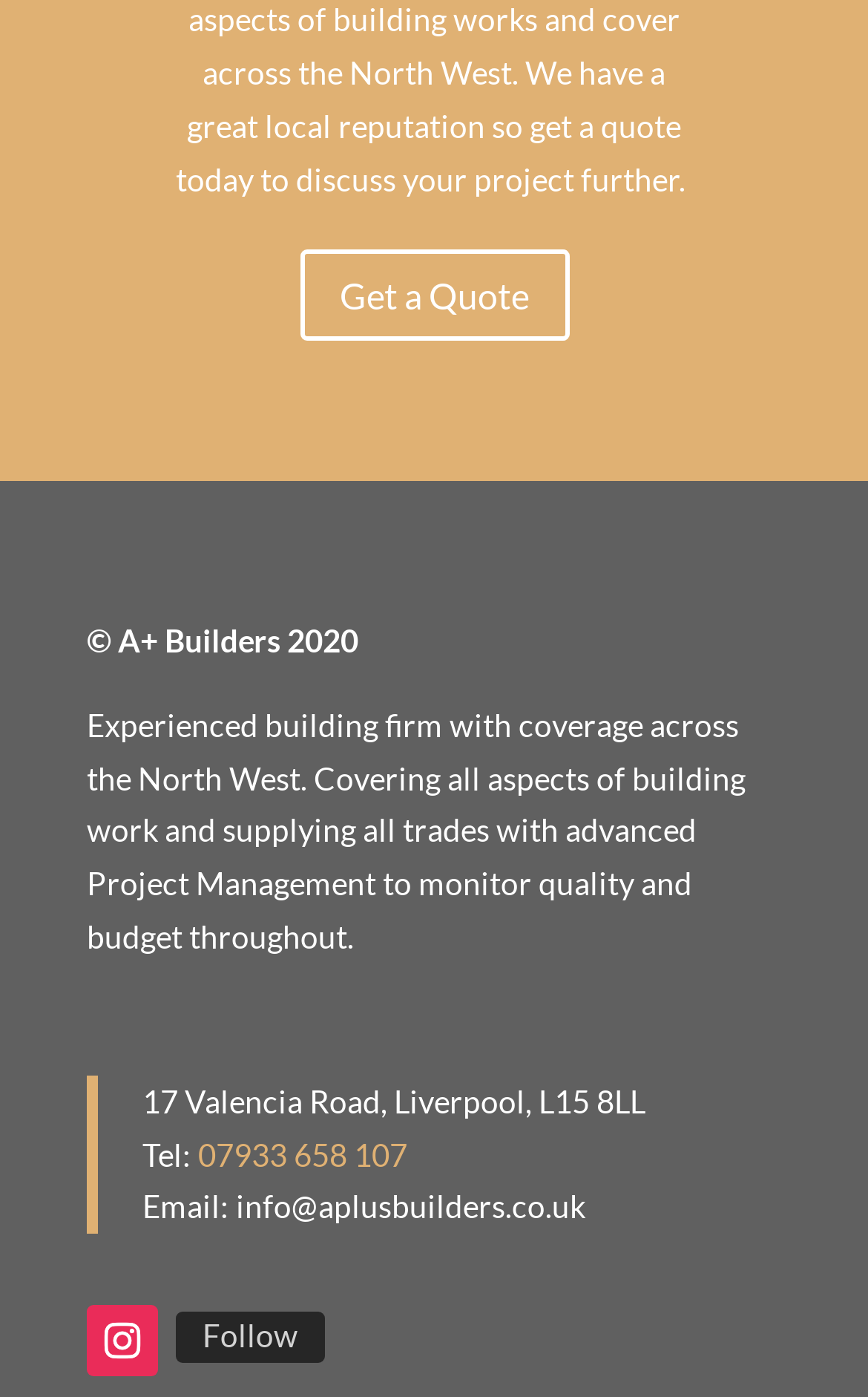What is the company's address?
Identify the answer in the screenshot and reply with a single word or phrase.

17 Valencia Road, Liverpool, L15 8LL